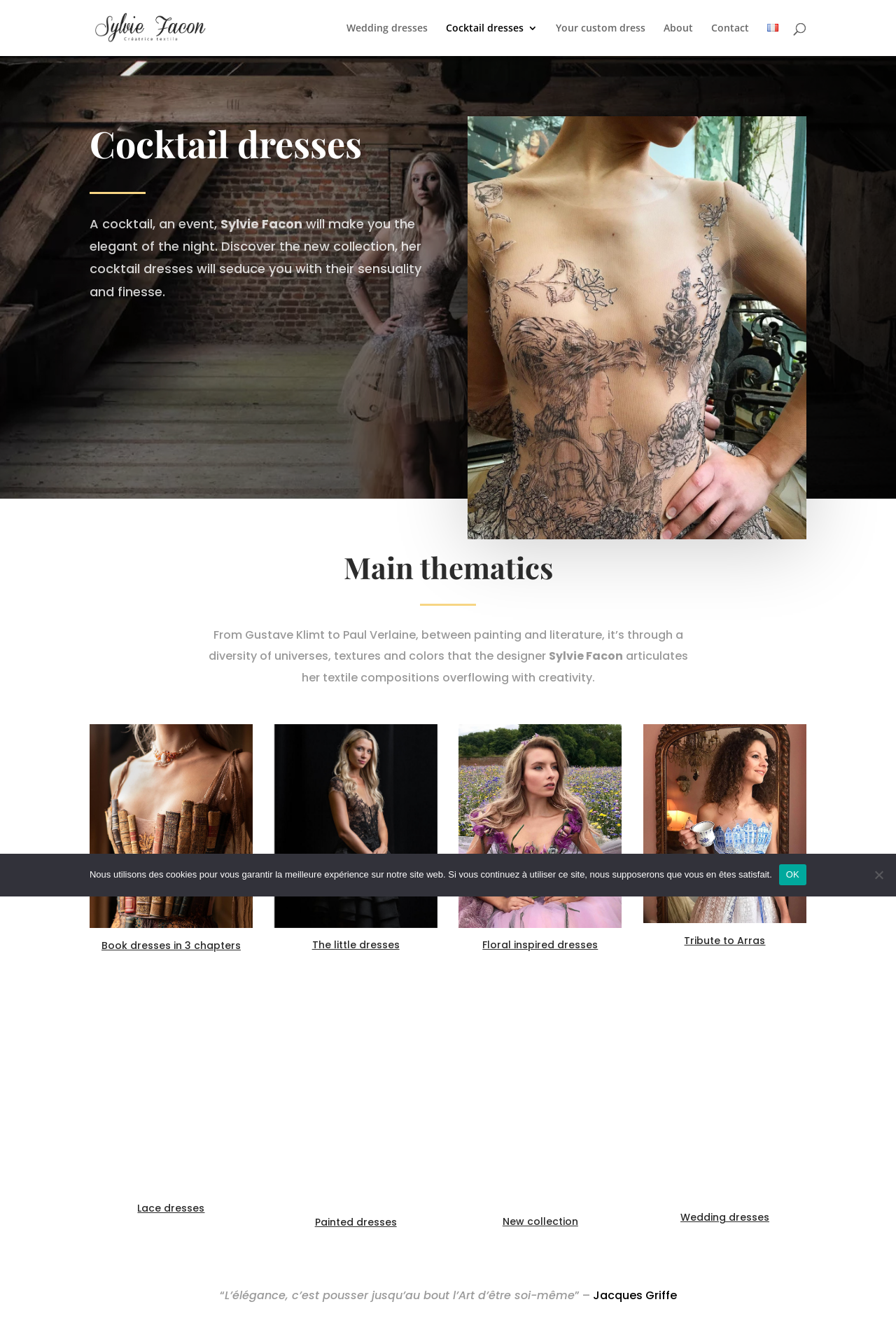Provide an in-depth caption for the elements present on the webpage.

The webpage is dedicated to showcasing the cocktail dresses designed by French designer Sylvie Facon. At the top, there is a navigation menu with links to different sections, including "Wedding dresses", "Cocktail dresses 3", "Your custom dress", "About", "Contact", and "Français". Below the navigation menu, there is a search bar.

The main content of the webpage is divided into two sections. The first section features a heading "Cocktail dresses" and a brief introduction to Sylvie Facon's designs, describing them as elegant and sensual. Below the introduction, there is a large image of a cocktail dress.

The second section is titled "Main thematics" and features a series of links to different collections of dresses, each with a brief description and an accompanying image. The collections include "Robe livre Sylvie Facon", "The little dresses", "Floral inspired dresses", "Tribute to Arras", "Lace dresses", "Painted dresses", "New collection", and "Wedding dresses". Each link is accompanied by a small image of a dress from the corresponding collection.

At the bottom of the webpage, there is a quote from Jacques Griffe, and a cookie notice dialog box with a message about the use of cookies on the website and an "OK" button to accept.